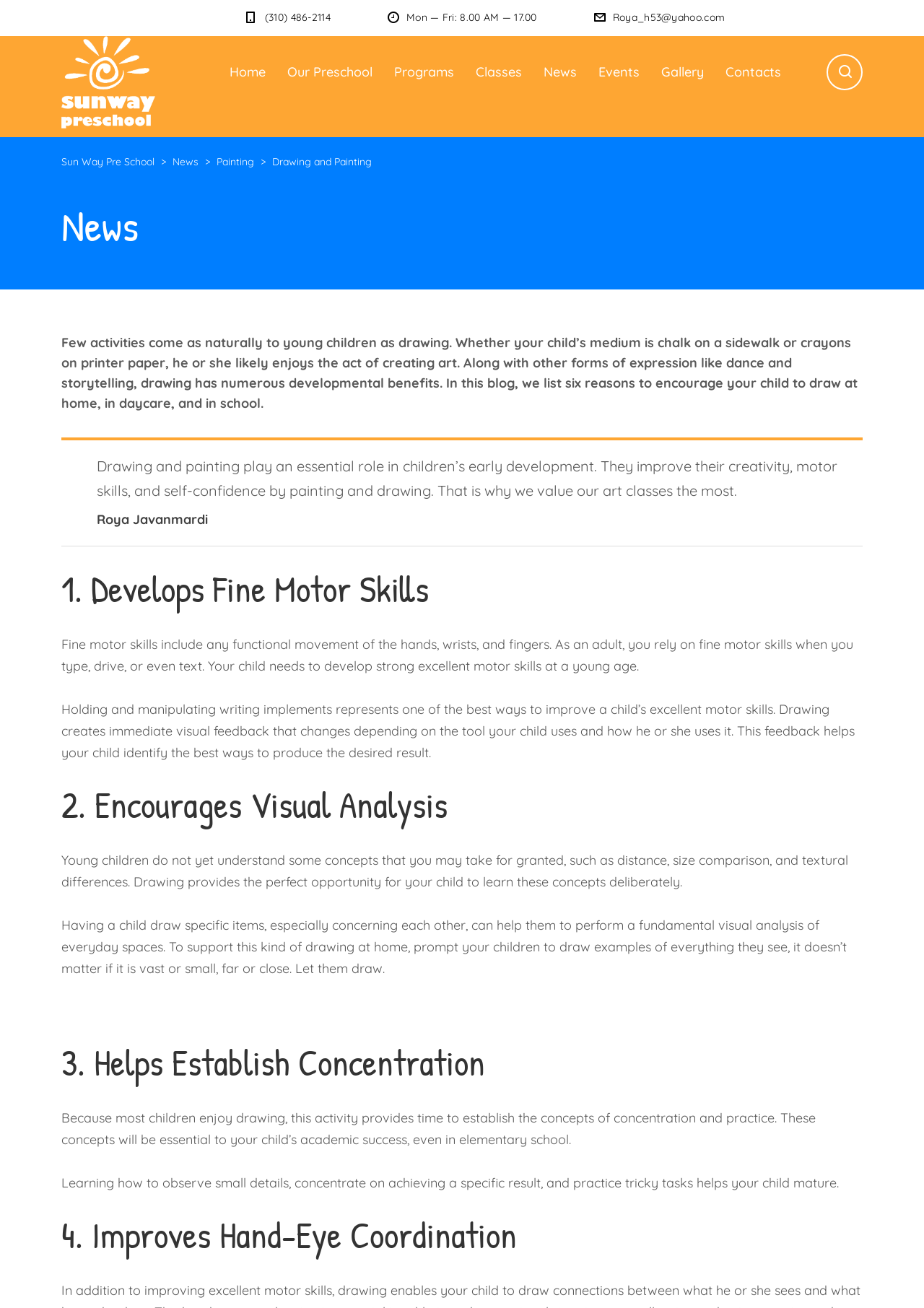Determine the coordinates of the bounding box that should be clicked to complete the instruction: "Call the school". The coordinates should be represented by four float numbers between 0 and 1: [left, top, right, bottom].

[0.287, 0.008, 0.358, 0.018]